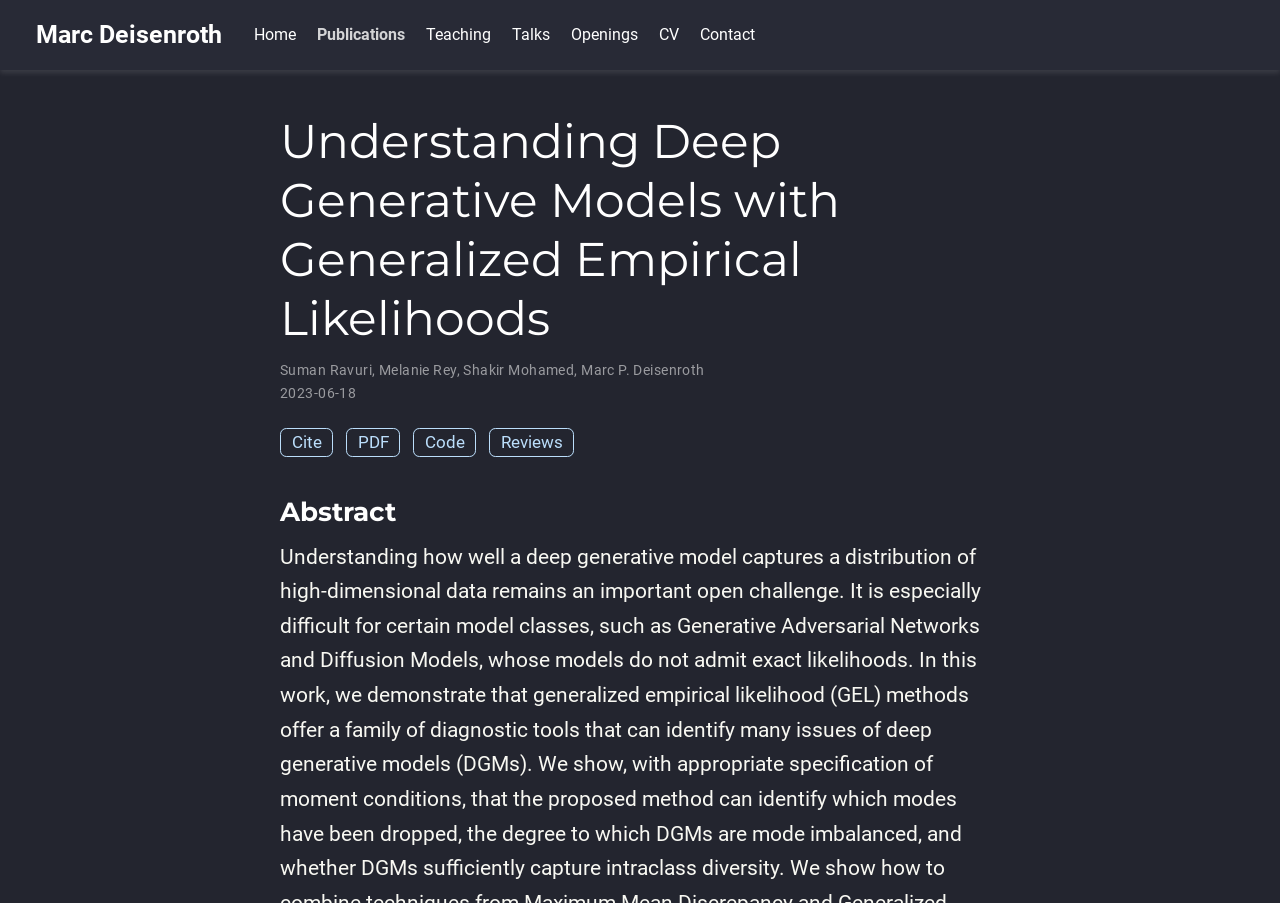Locate the bounding box coordinates of the UI element described by: "Twitter". Provide the coordinates as four float numbers between 0 and 1, formatted as [left, top, right, bottom].

None